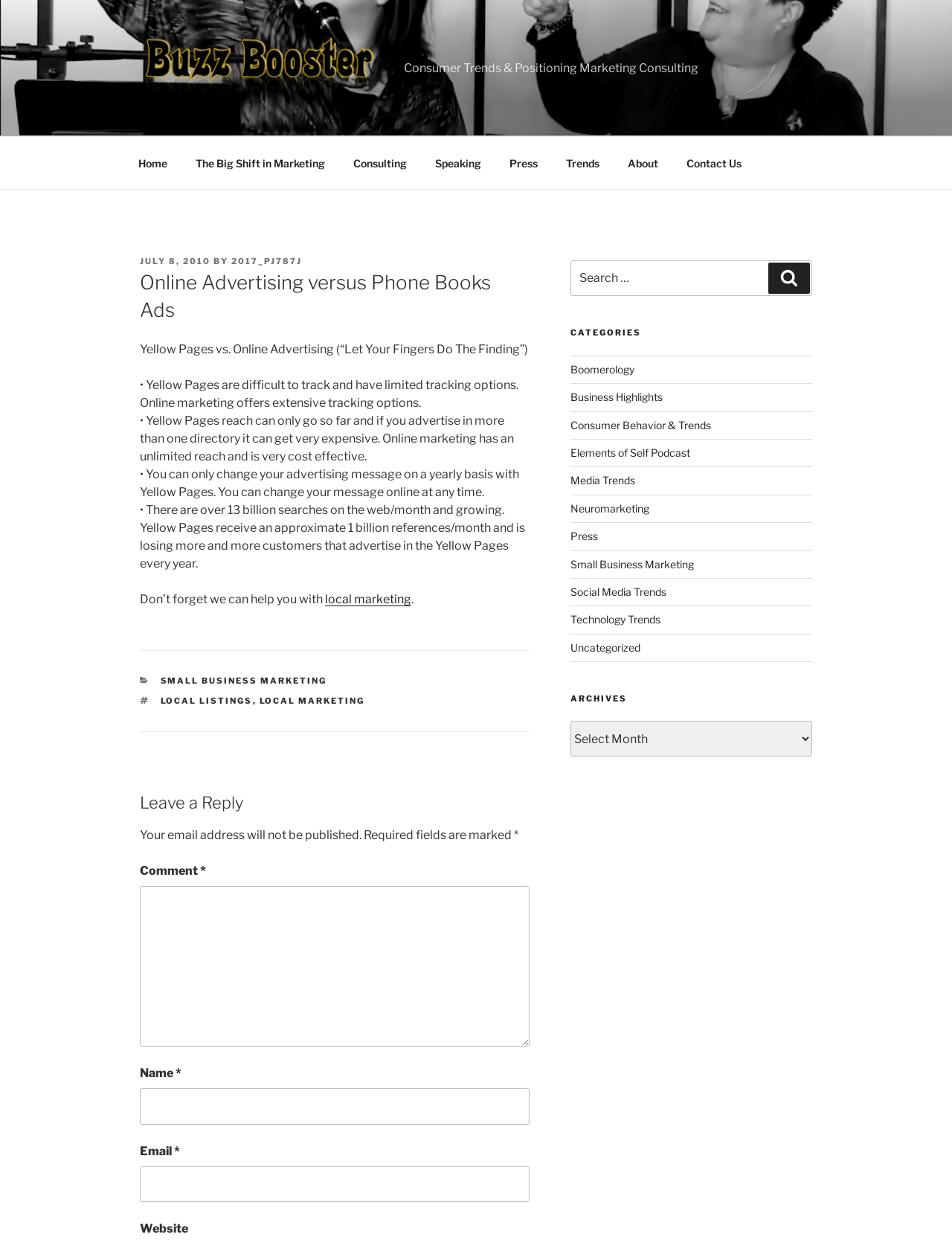Highlight the bounding box coordinates of the region I should click on to meet the following instruction: "Click on the 'Contact Us' link".

[0.707, 0.116, 0.792, 0.146]